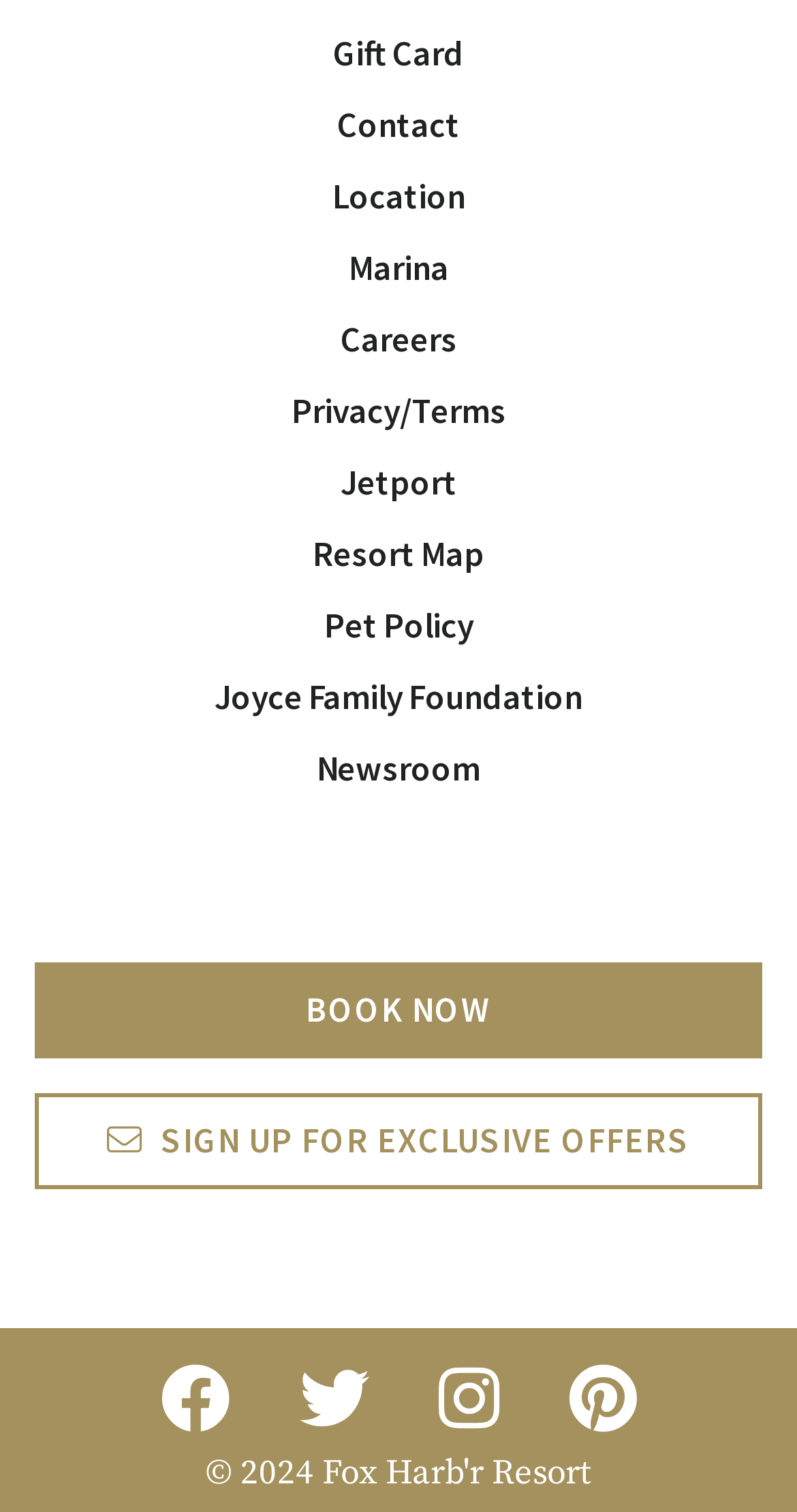What is the call-to-action button on the webpage?
Analyze the image and provide a thorough answer to the question.

By analyzing the text and location of each link on the webpage, I found that the link 'BOOK NOW' is prominently displayed and has a larger bounding box, which suggests that it is a call-to-action button.